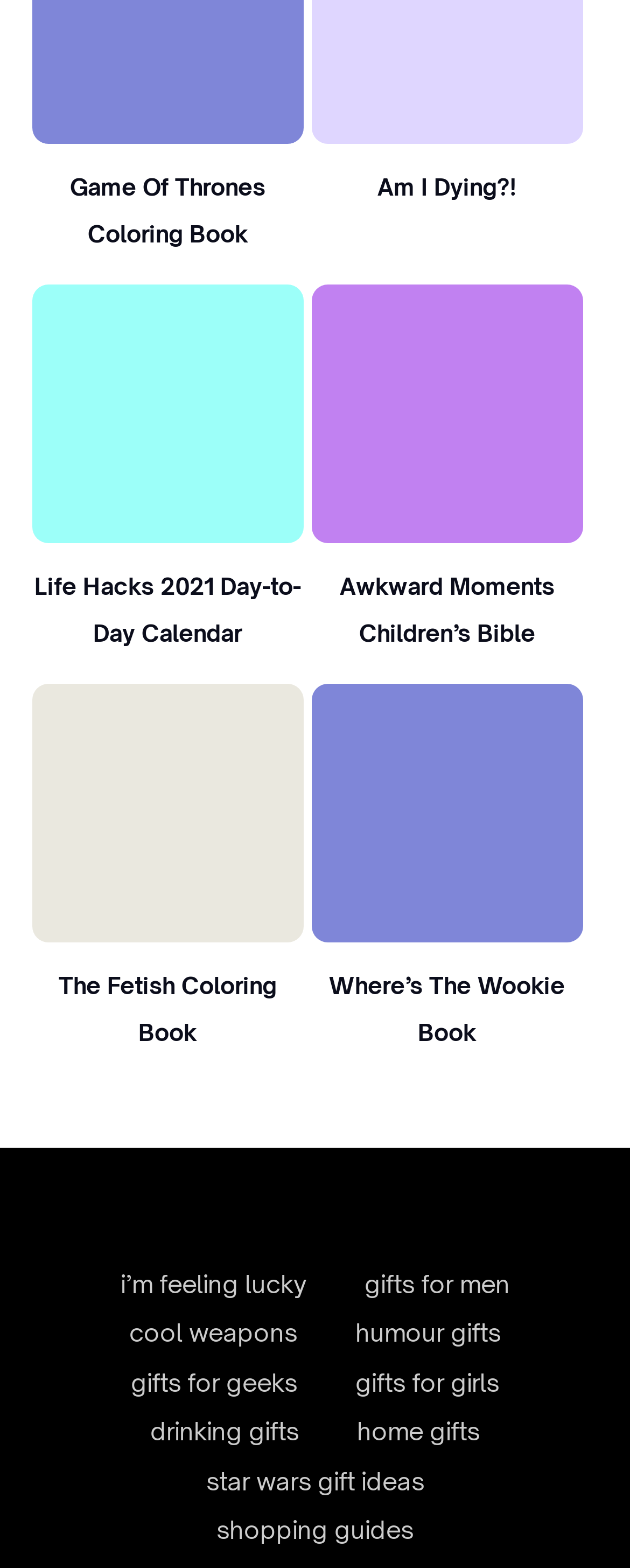Find the bounding box coordinates of the element's region that should be clicked in order to follow the given instruction: "Check out 'The Fetish Coloring Book'". The coordinates should consist of four float numbers between 0 and 1, i.e., [left, top, right, bottom].

[0.05, 0.436, 0.482, 0.601]